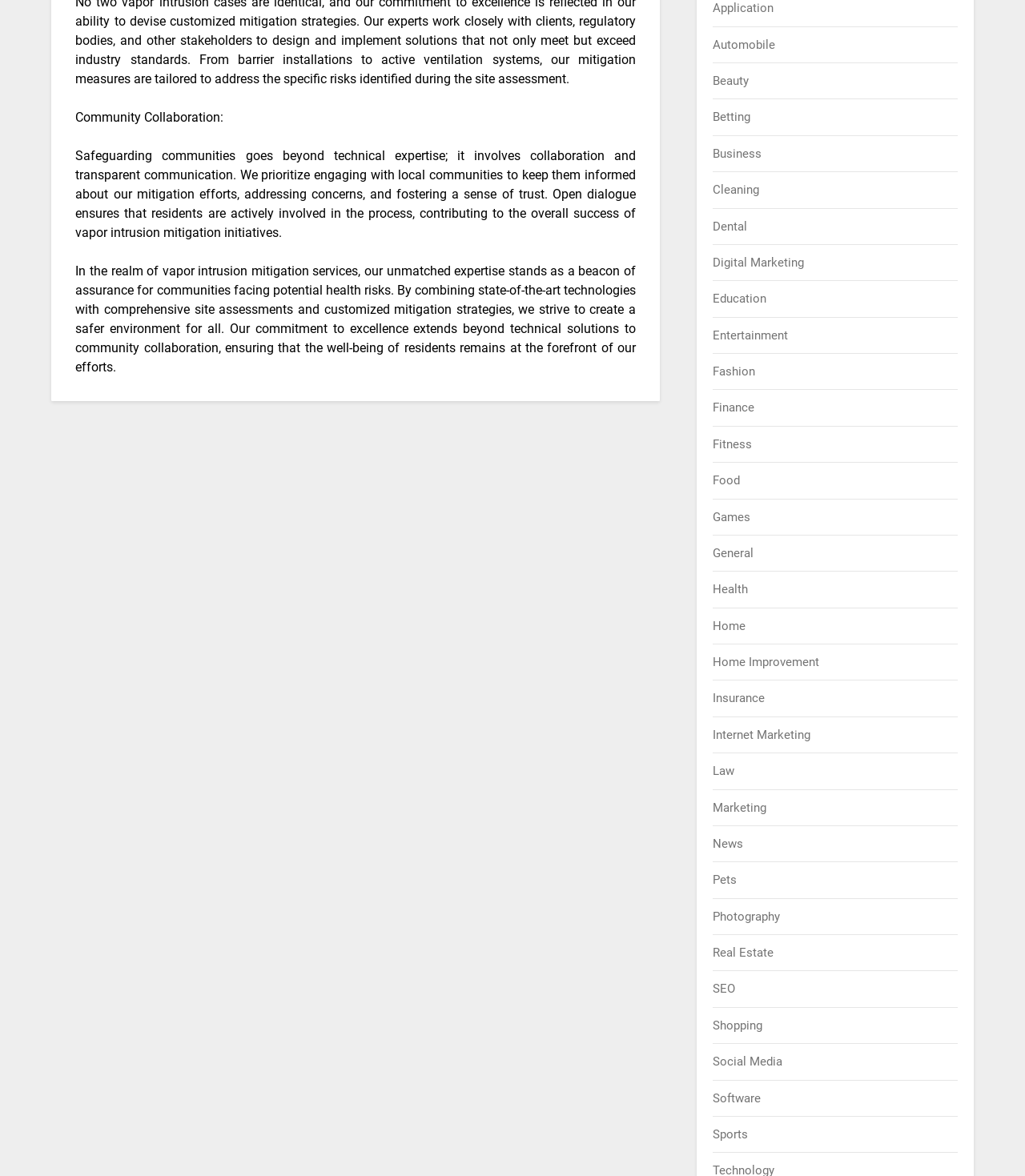Find and specify the bounding box coordinates that correspond to the clickable region for the instruction: "Check out Sports".

[0.696, 0.958, 0.73, 0.971]